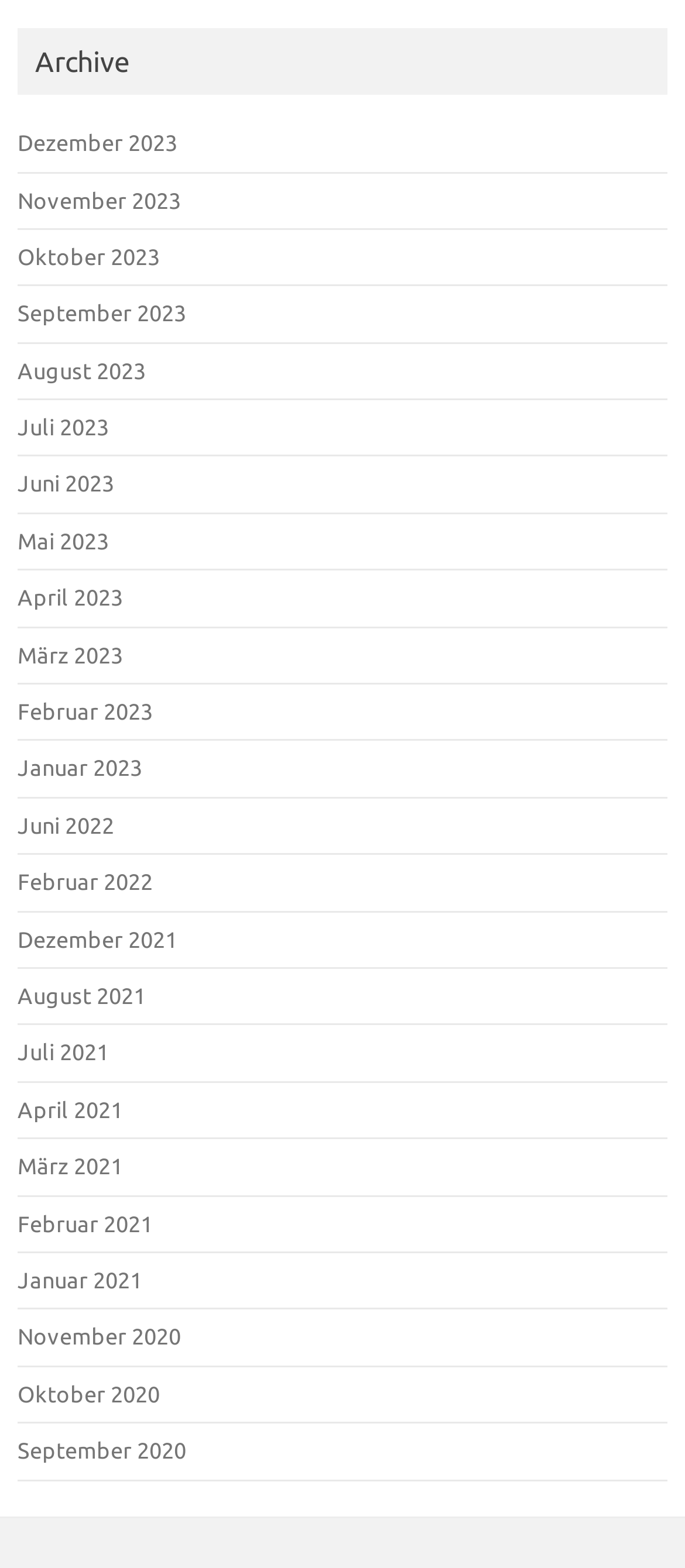Determine the bounding box coordinates for the HTML element described here: "Juni 2023".

[0.026, 0.301, 0.167, 0.316]